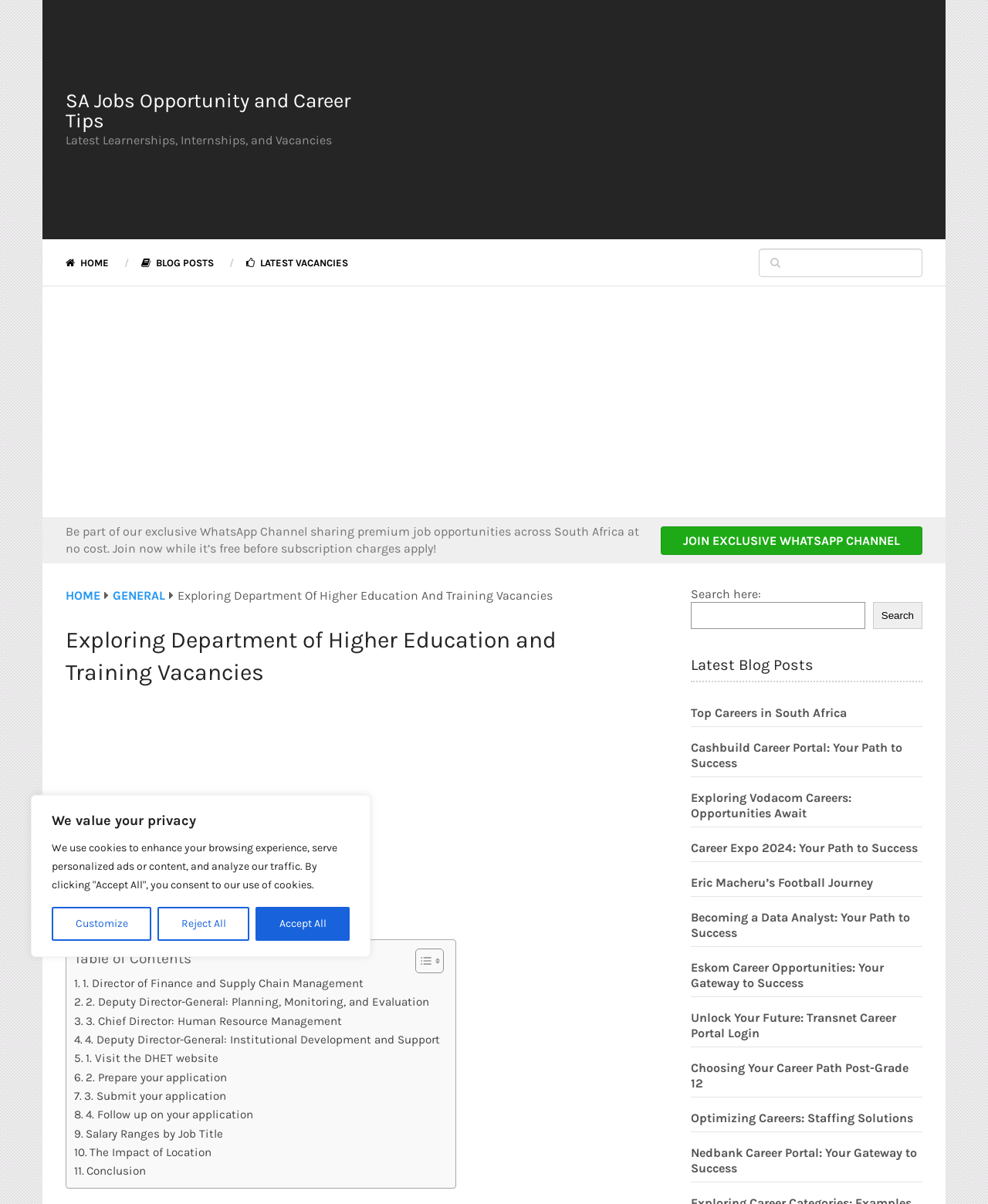Please locate the bounding box coordinates of the element that should be clicked to achieve the given instruction: "Browse latest blog posts".

[0.699, 0.546, 0.934, 0.567]